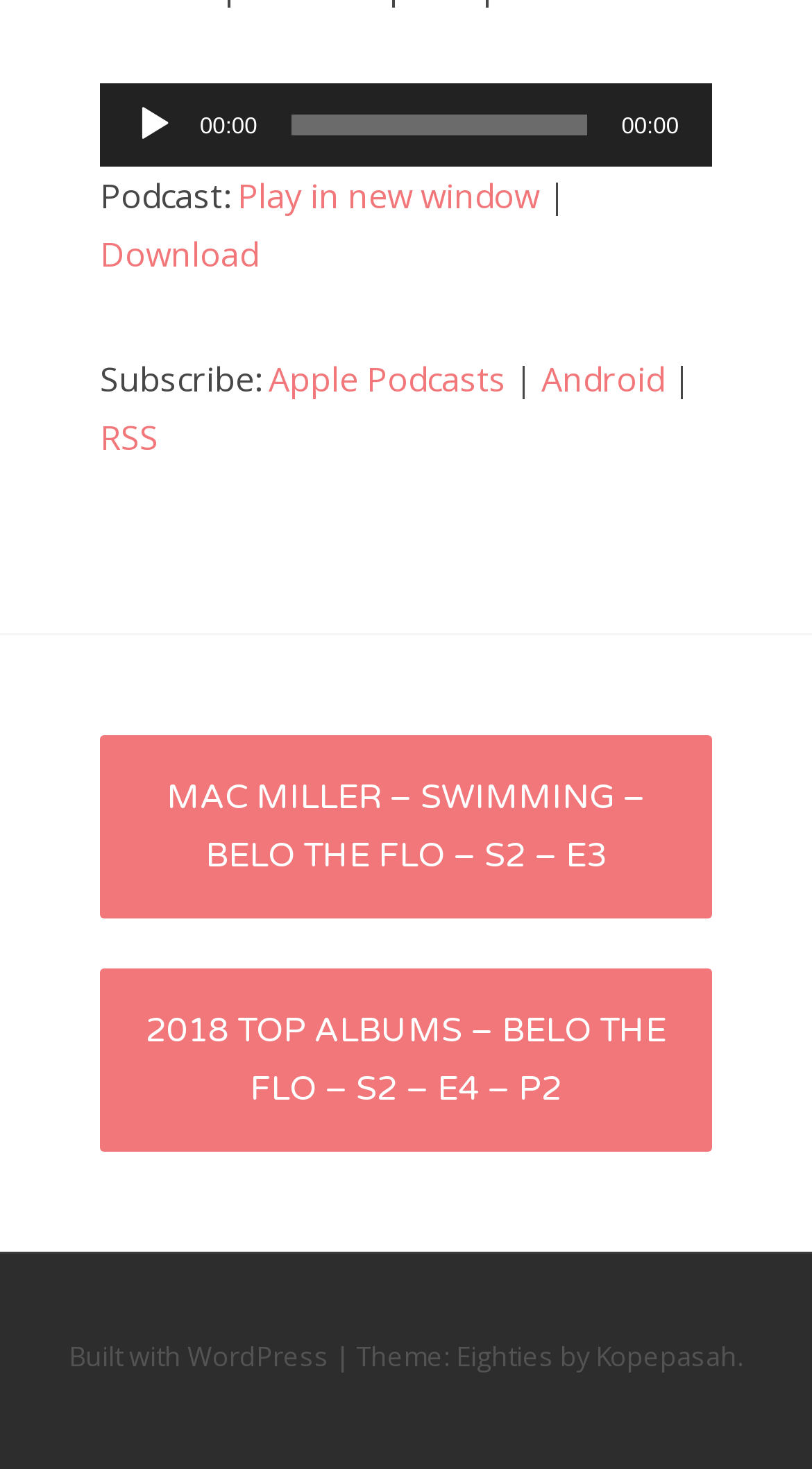Answer the question below with a single word or a brief phrase: 
How many links are available for podcast subscription?

3